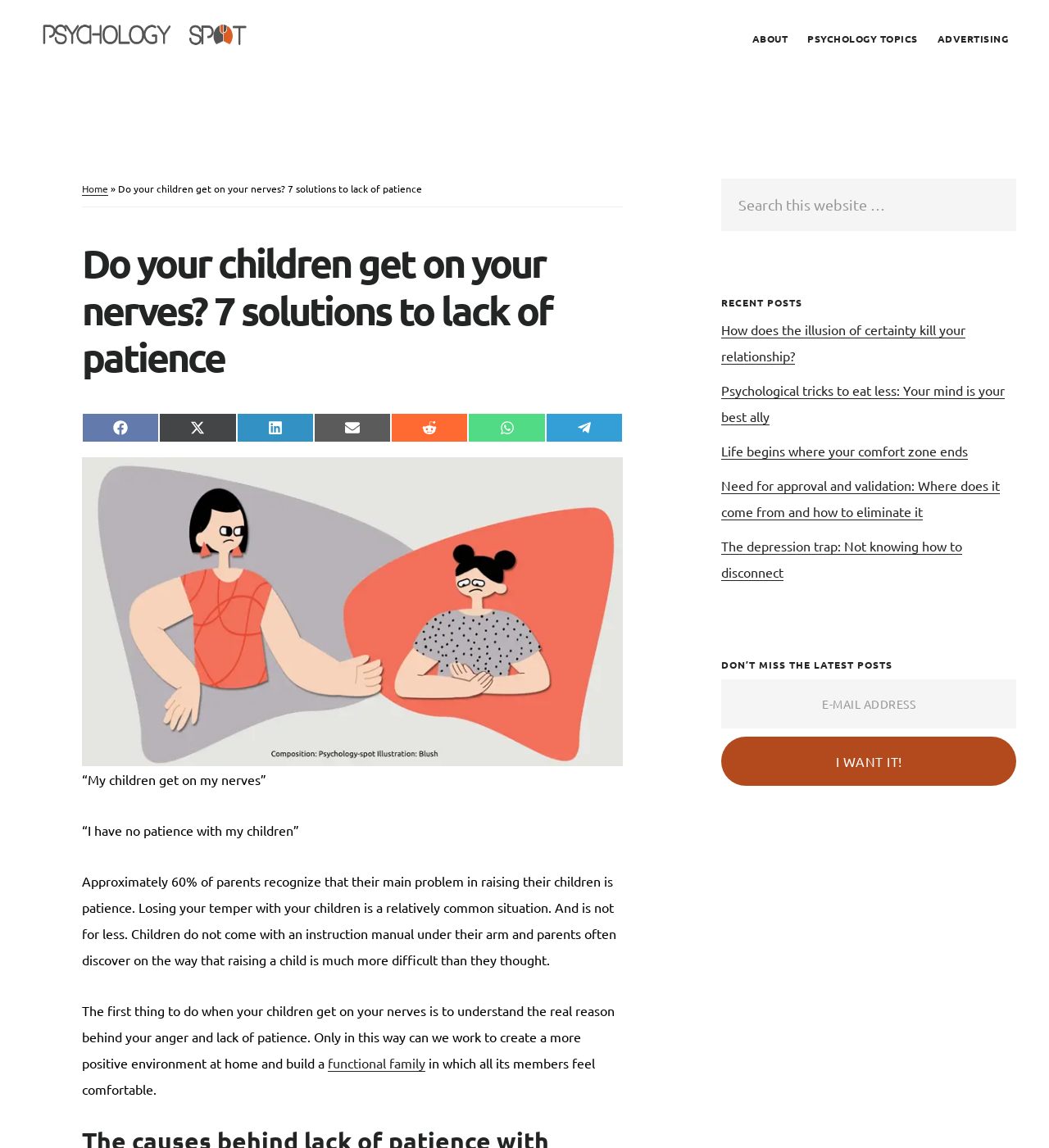Find the bounding box coordinates for the element that must be clicked to complete the instruction: "Read the recent post 'How does the illusion of certainty kill your relationship?'". The coordinates should be four float numbers between 0 and 1, indicated as [left, top, right, bottom].

[0.688, 0.28, 0.92, 0.318]